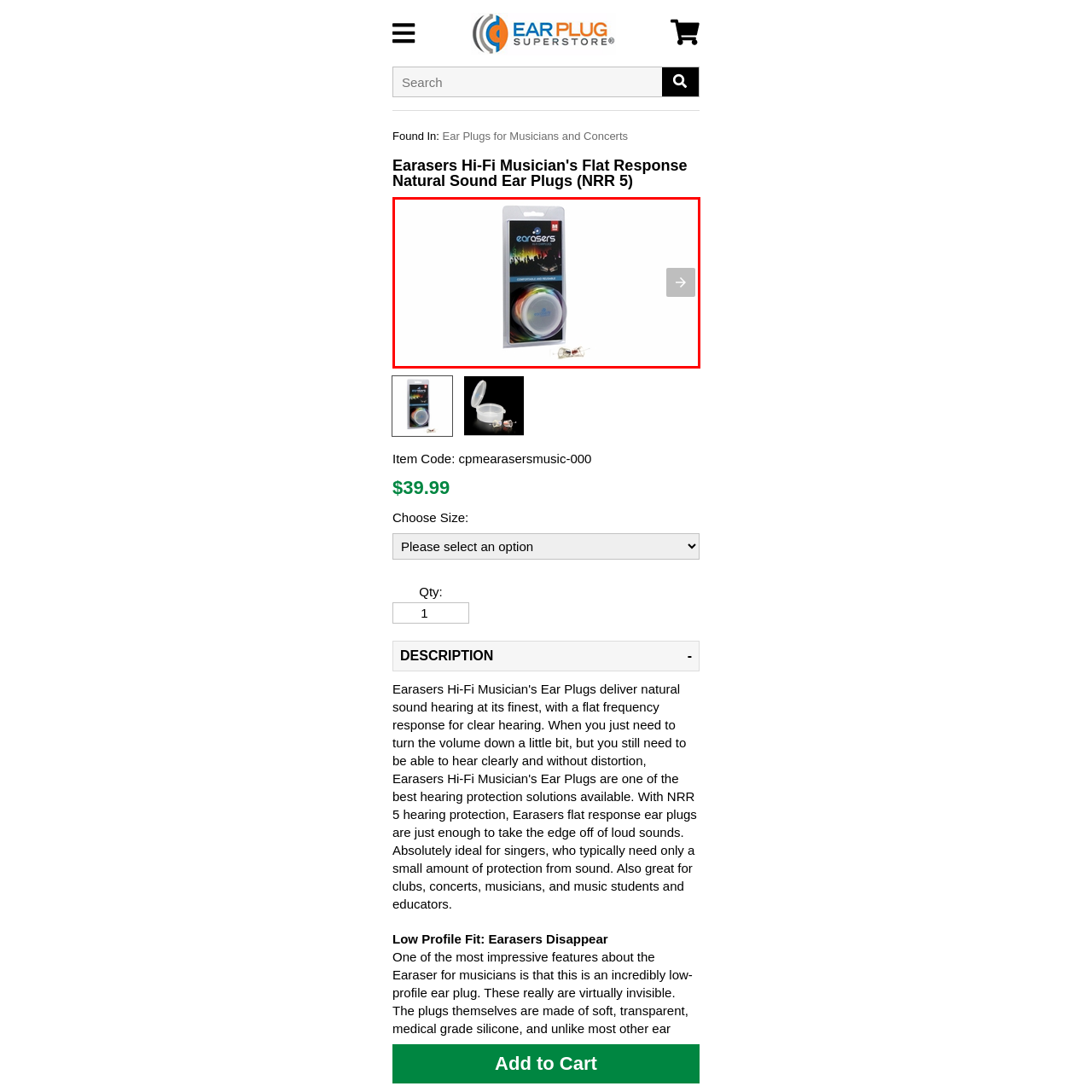What is the purpose of Earasers Hi-Fi Musician's ear plugs?
Analyze the image marked by the red bounding box and respond with an in-depth answer considering the visual clues.

The caption states that the ear plugs are designed for musicians and concert-goers, offering a natural sound experience while protecting their hearing, which implies that the primary purpose of the ear plugs is to protect hearing.